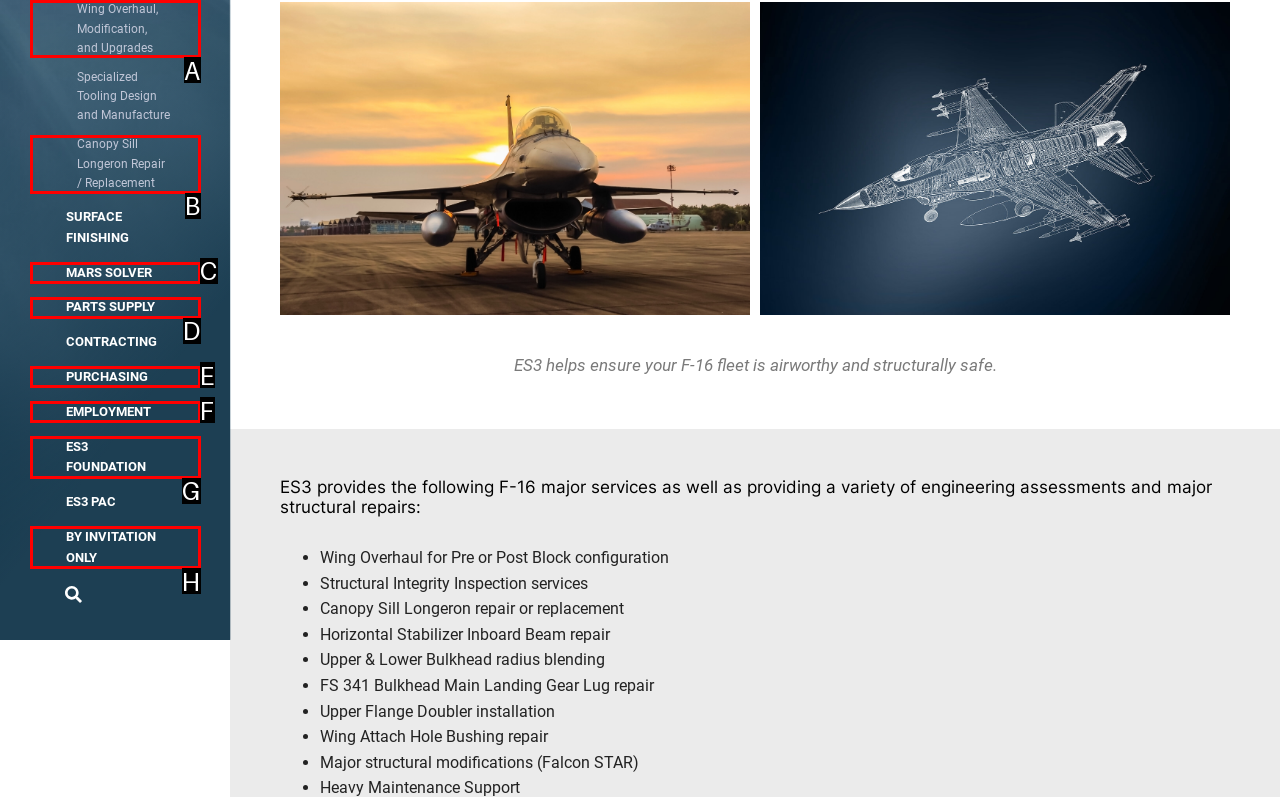Determine which HTML element corresponds to the description: Wing Overhaul, Modification, and Upgrades. Provide the letter of the correct option.

A